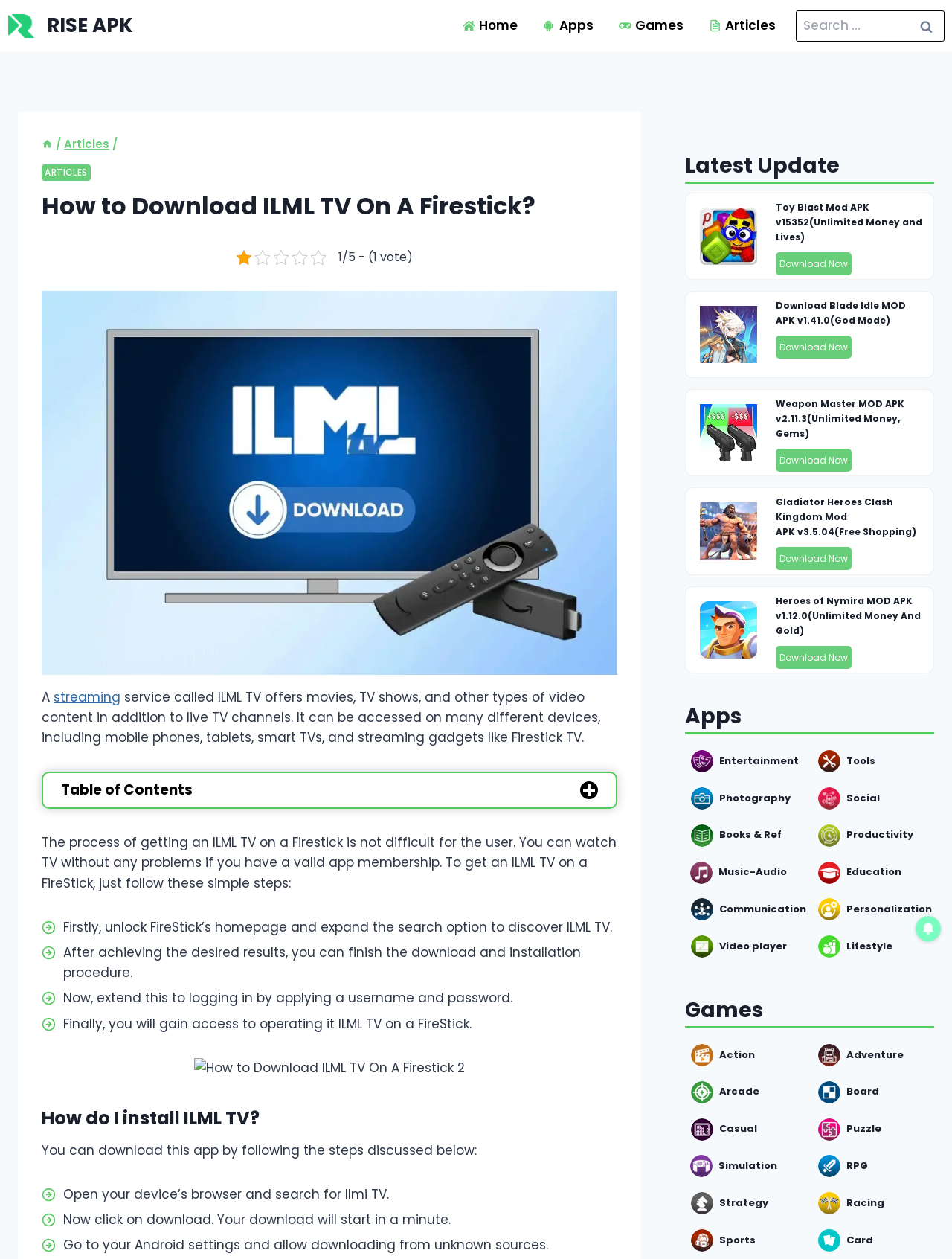Determine the bounding box coordinates of the clickable area required to perform the following instruction: "Expand the Table of Contents". The coordinates should be represented as four float numbers between 0 and 1: [left, top, right, bottom].

[0.609, 0.621, 0.628, 0.635]